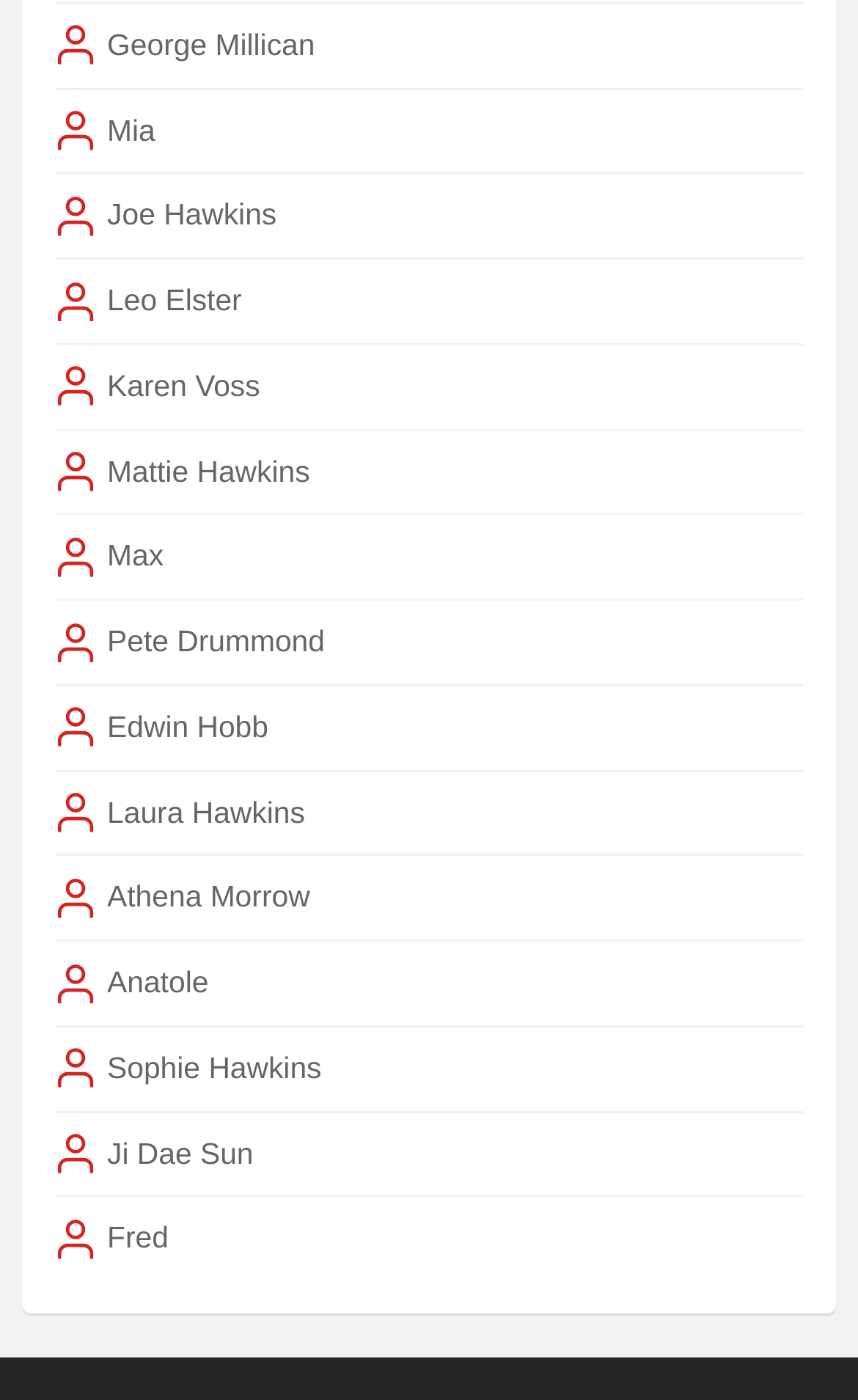Provide a short answer using a single word or phrase for the following question: 
Are the images and links arranged in a vertical list?

Yes